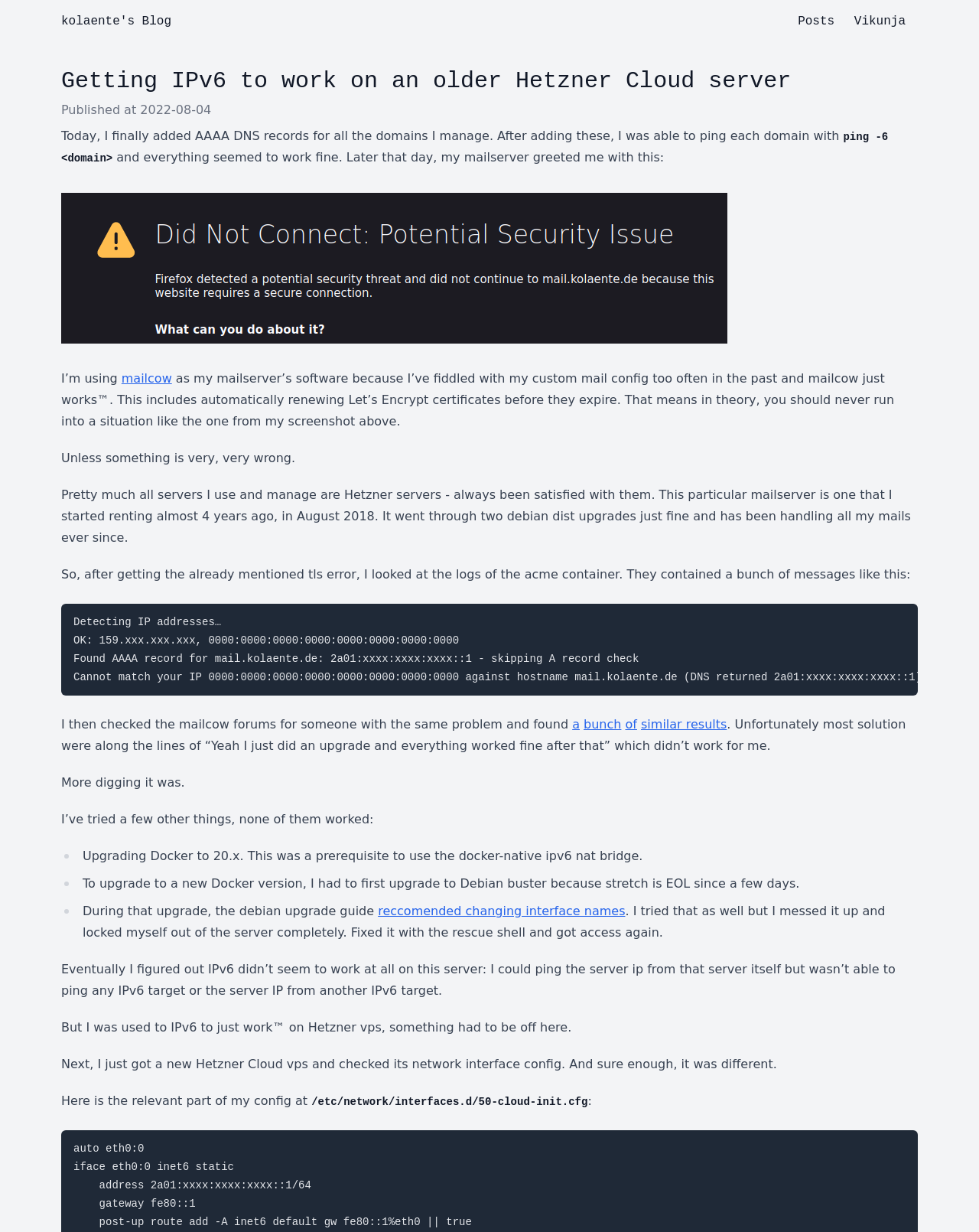Using a single word or phrase, answer the following question: 
What is the error the author encountered with their mailserver?

TLS error